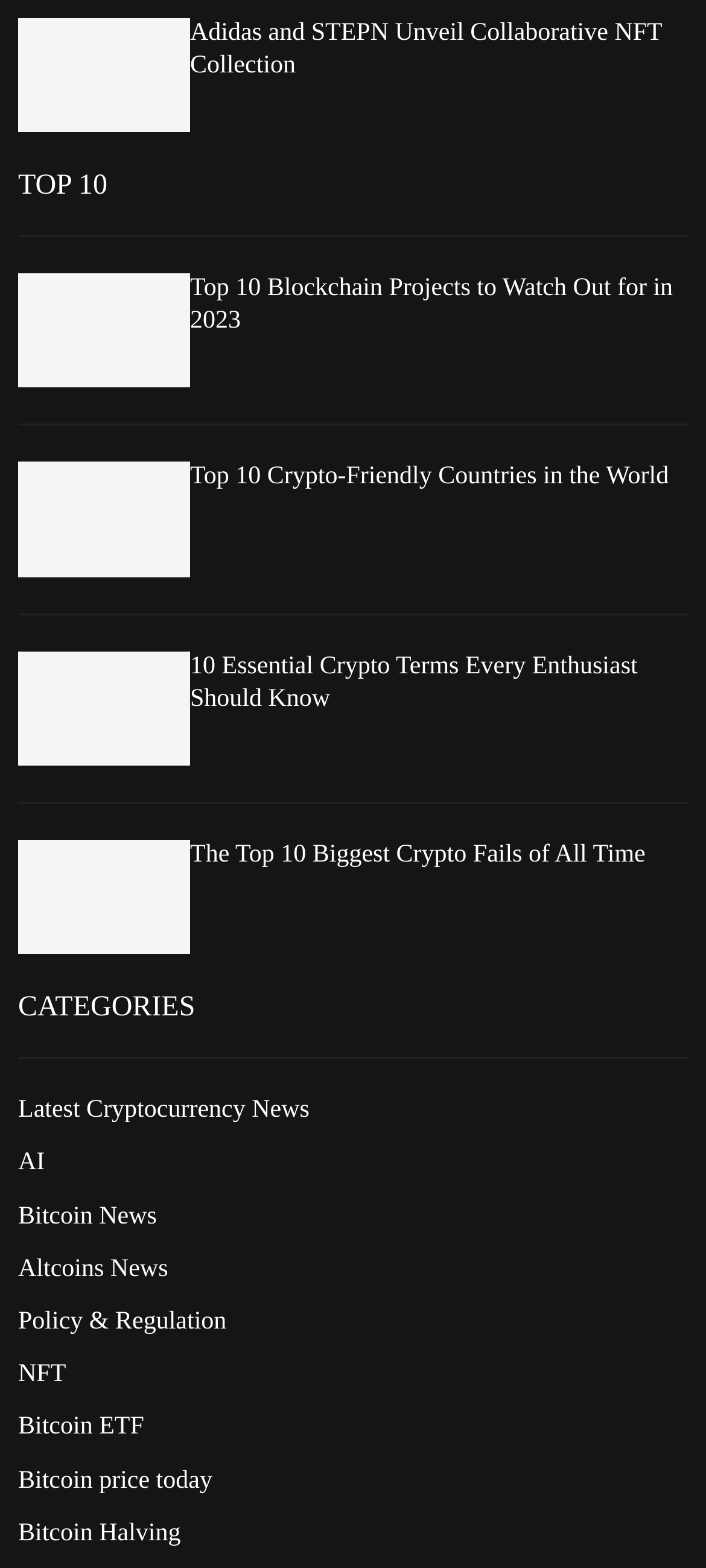Respond to the question below with a single word or phrase:
How many categories are listed on the webpage?

8